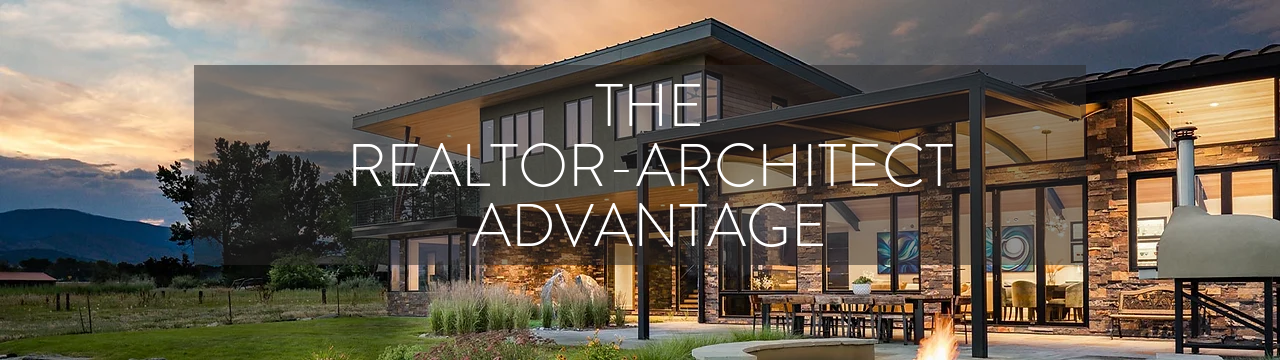What is the profession of Cheri Belz?
Look at the image and answer with only one word or phrase.

Realtor and Architect